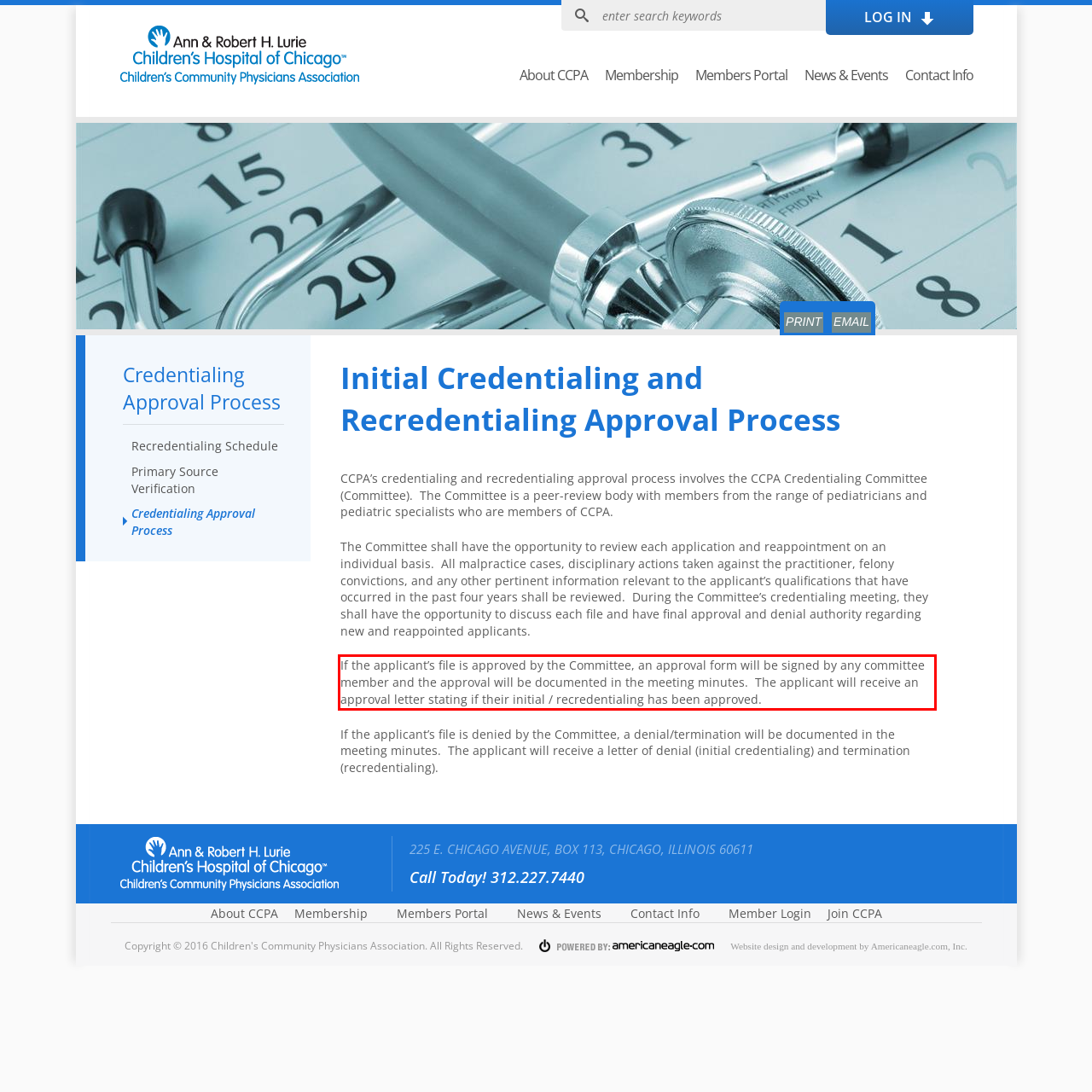Using the webpage screenshot, recognize and capture the text within the red bounding box.

If the applicant’s file is approved by the Committee, an approval form will be signed by any committee member and the approval will be documented in the meeting minutes. The applicant will receive an approval letter stating if their initial / recredentialing has been approved.